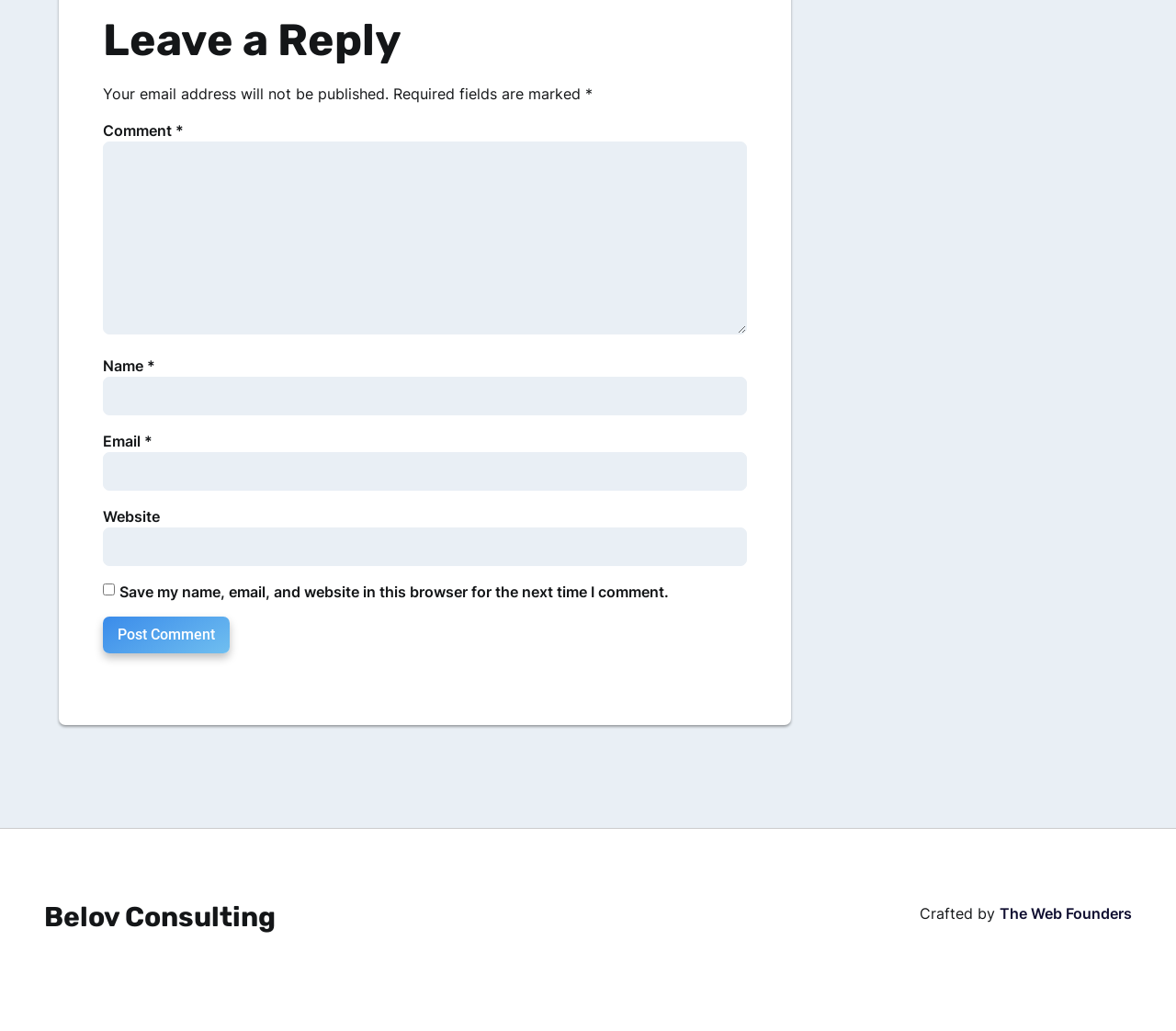Using the format (top-left x, top-left y, bottom-right x, bottom-right y), provide the bounding box coordinates for the described UI element. All values should be floating point numbers between 0 and 1: Belov Consulting

[0.008, 0.97, 0.145, 0.992]